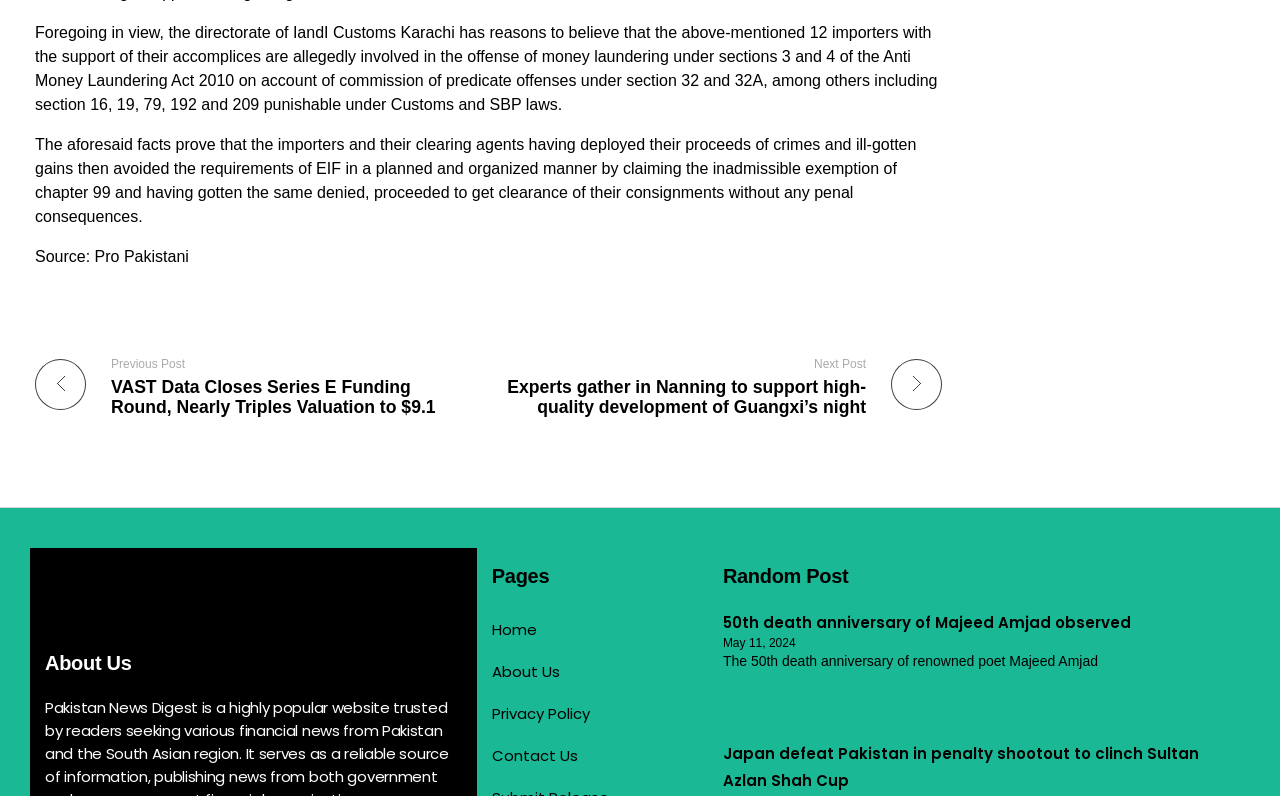Locate the bounding box coordinates of the segment that needs to be clicked to meet this instruction: "Click the 'Next Post' link".

[0.394, 0.446, 0.736, 0.524]